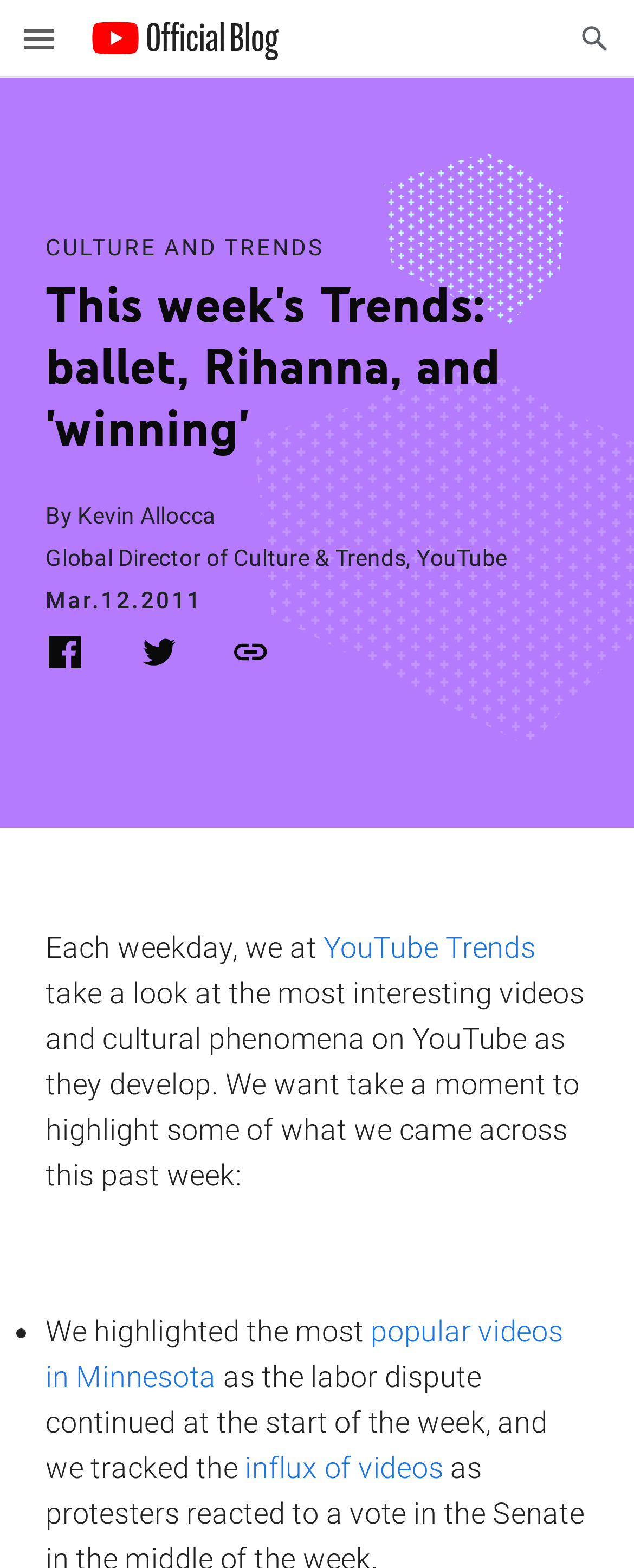Identify the bounding box coordinates for the element that needs to be clicked to fulfill this instruction: "Open Search". Provide the coordinates in the format of four float numbers between 0 and 1: [left, top, right, bottom].

[0.908, 0.012, 0.969, 0.037]